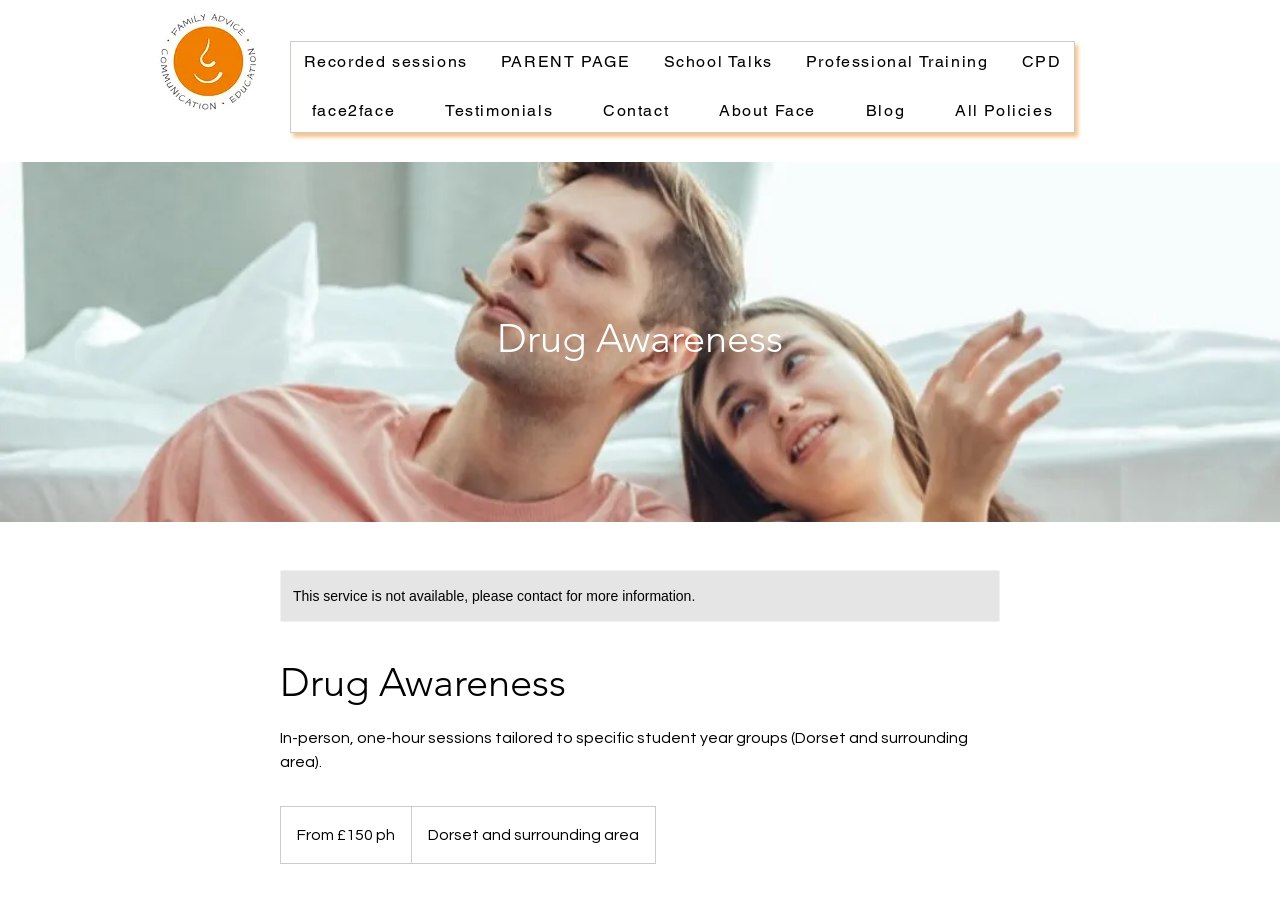Using the element description provided, determine the bounding box coordinates in the format (top-left x, top-left y, bottom-right x, bottom-right y). Ensure that all values are floating point numbers between 0 and 1. Element description: Professional Training

[0.62, 0.047, 0.782, 0.092]